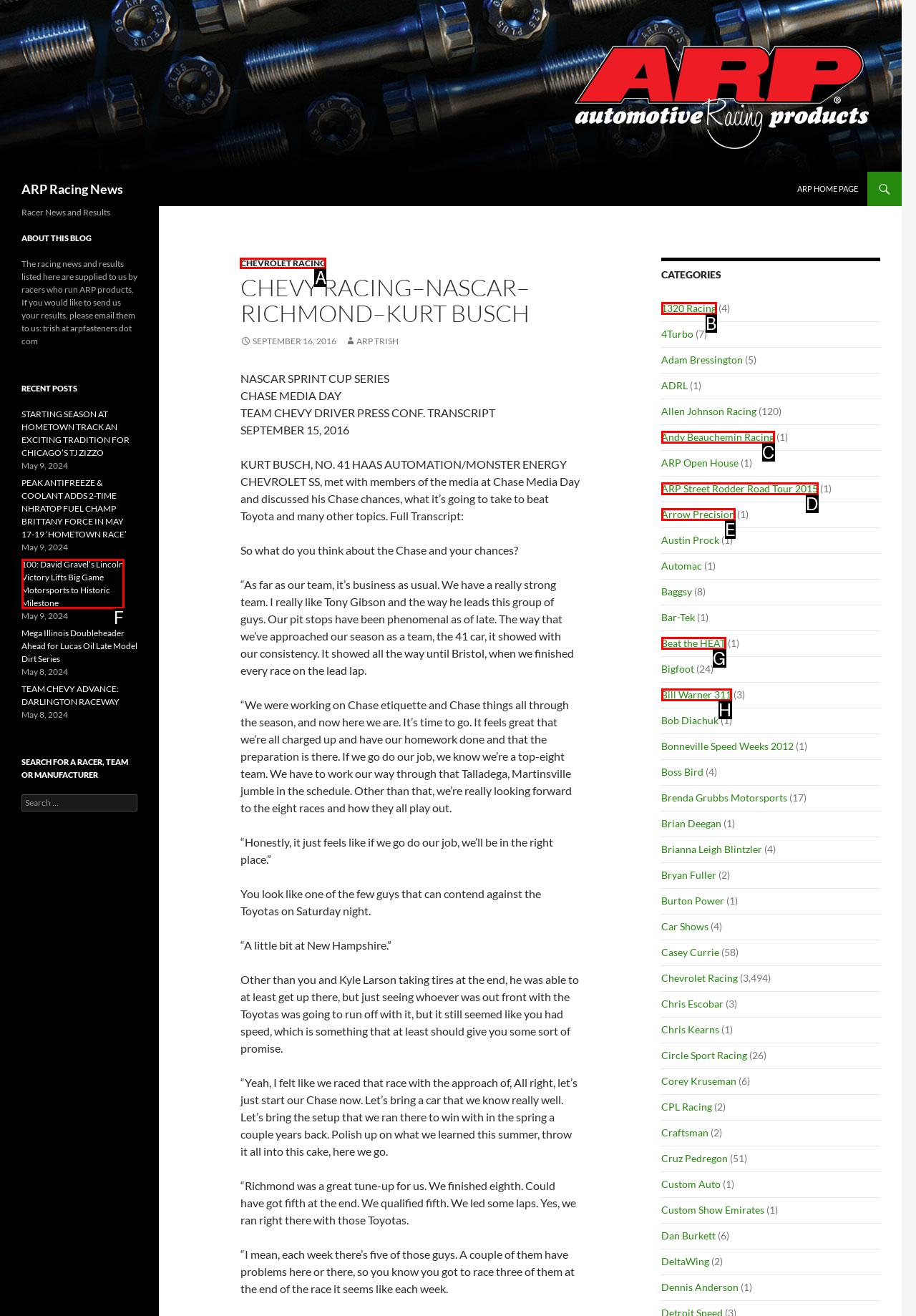Select the HTML element that should be clicked to accomplish the task: View CHEVROLET RACING Reply with the corresponding letter of the option.

A